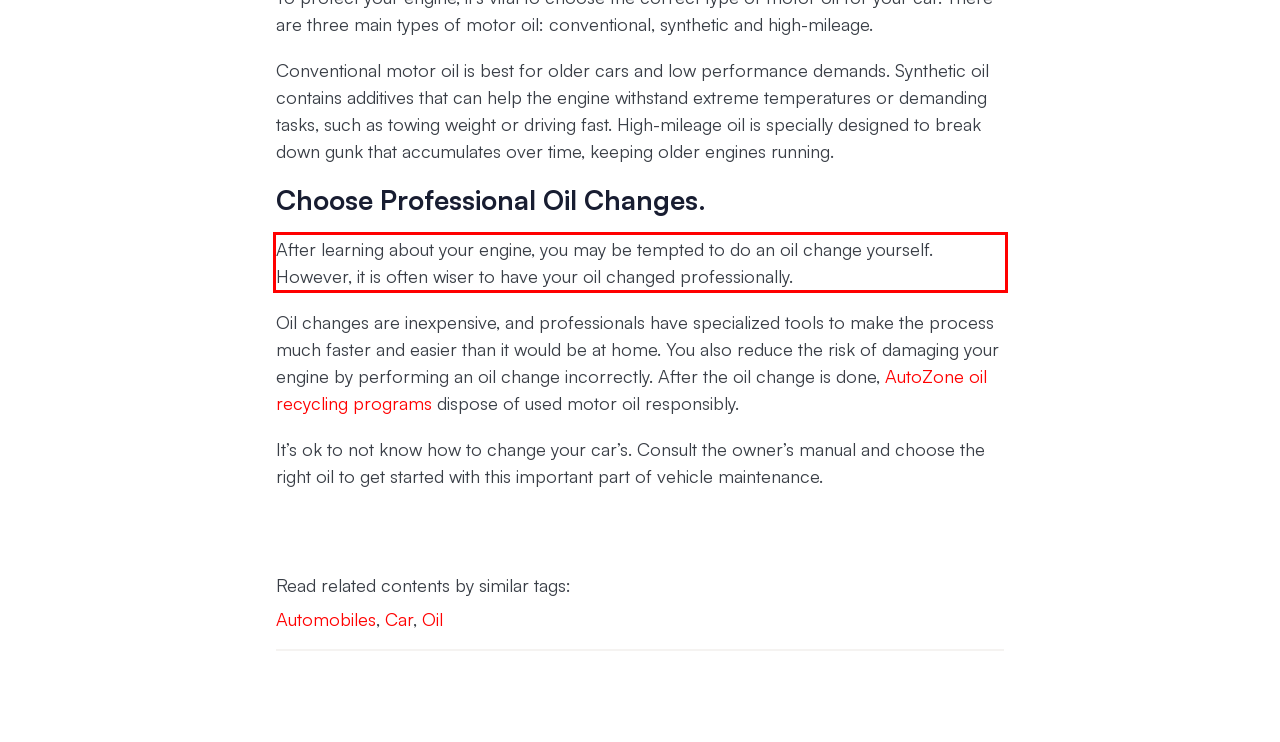You have a screenshot of a webpage with a red bounding box. Use OCR to generate the text contained within this red rectangle.

After learning about your engine, you may be tempted to do an oil change yourself. However, it is often wiser to have your oil changed professionally.